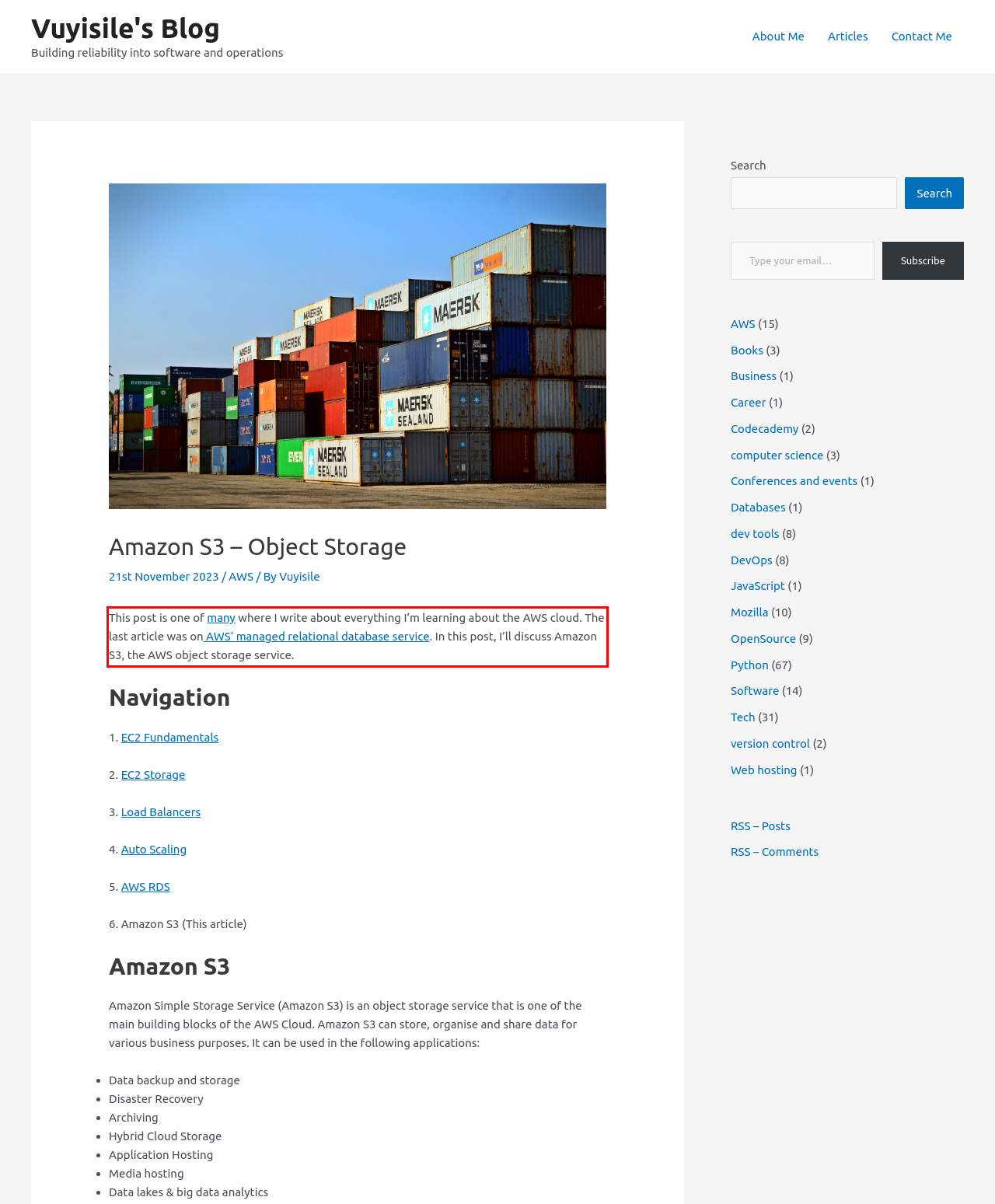Extract and provide the text found inside the red rectangle in the screenshot of the webpage.

This post is one of many where I write about everything I’m learning about the AWS cloud. The last article was on AWS’ managed relational database service. In this post, I’ll discuss Amazon S3, the AWS object storage service.